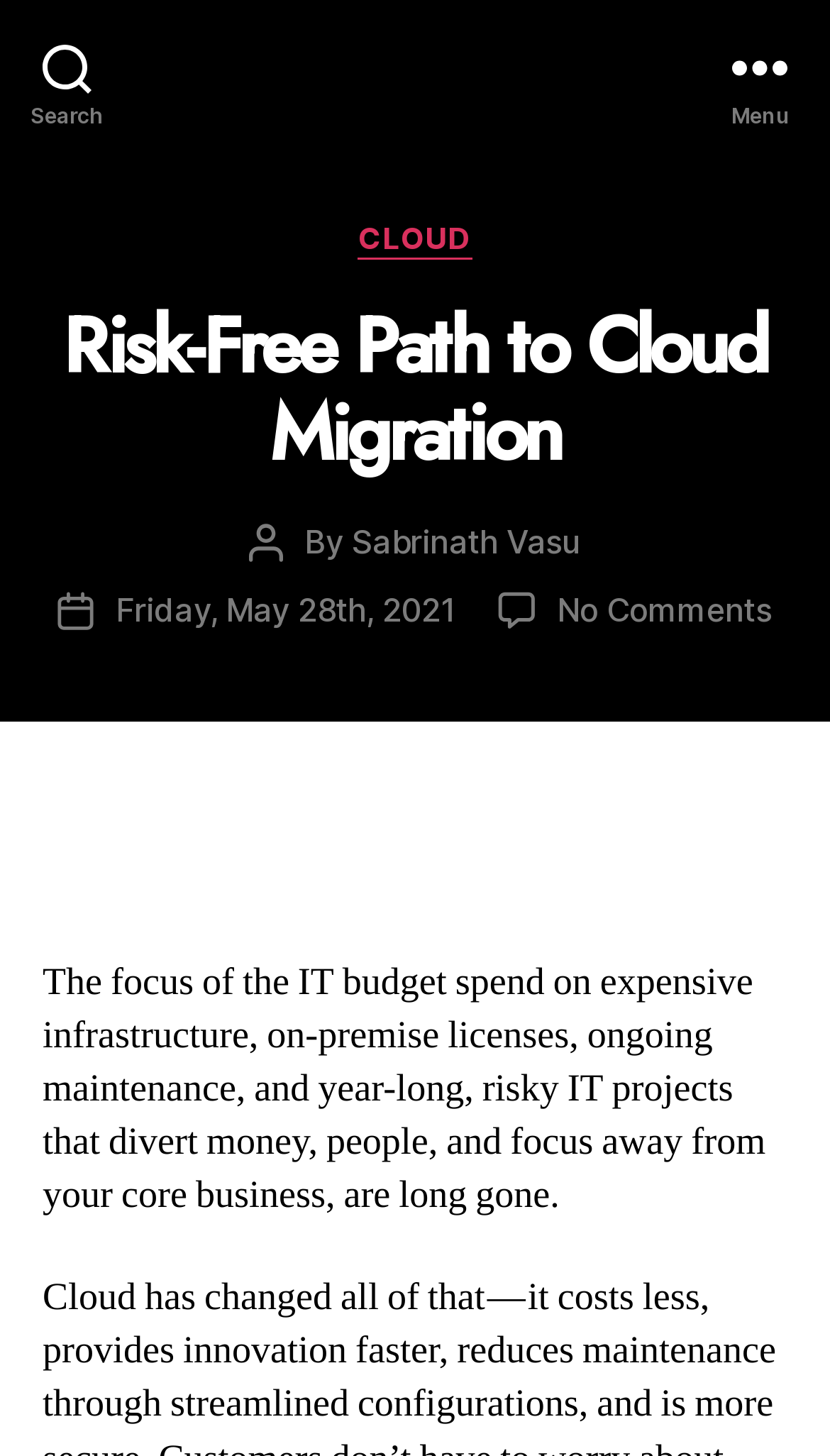What is the main topic of the article?
Based on the content of the image, thoroughly explain and answer the question.

I found the main topic of the article by looking at the main heading 'Risk-Free Path to Cloud Migration' which is located at the top of the page.